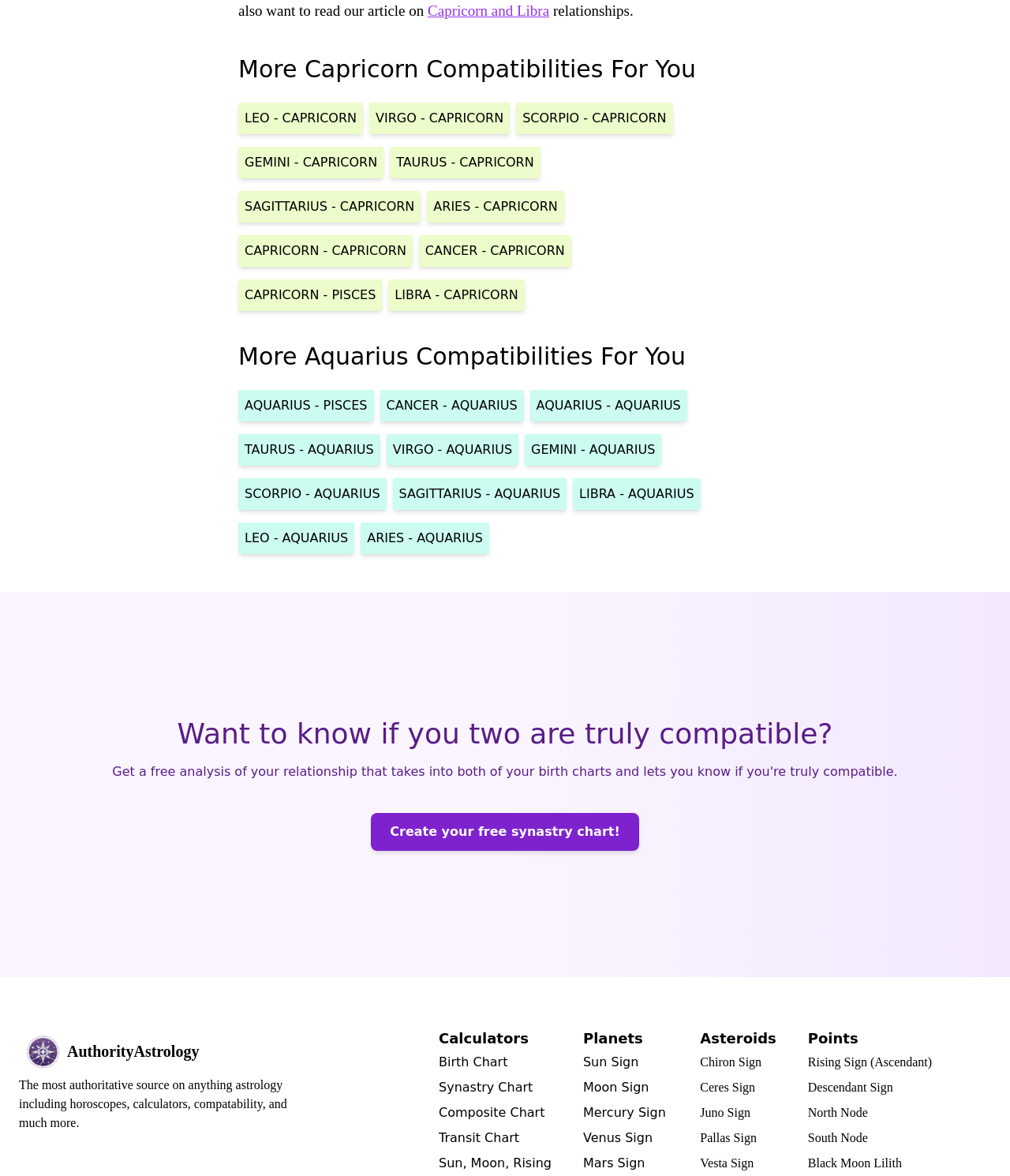What are the categories of astrological information provided on the webpage?
Answer the question with a single word or phrase by looking at the picture.

Calculators, Planets, Asteroids, Points